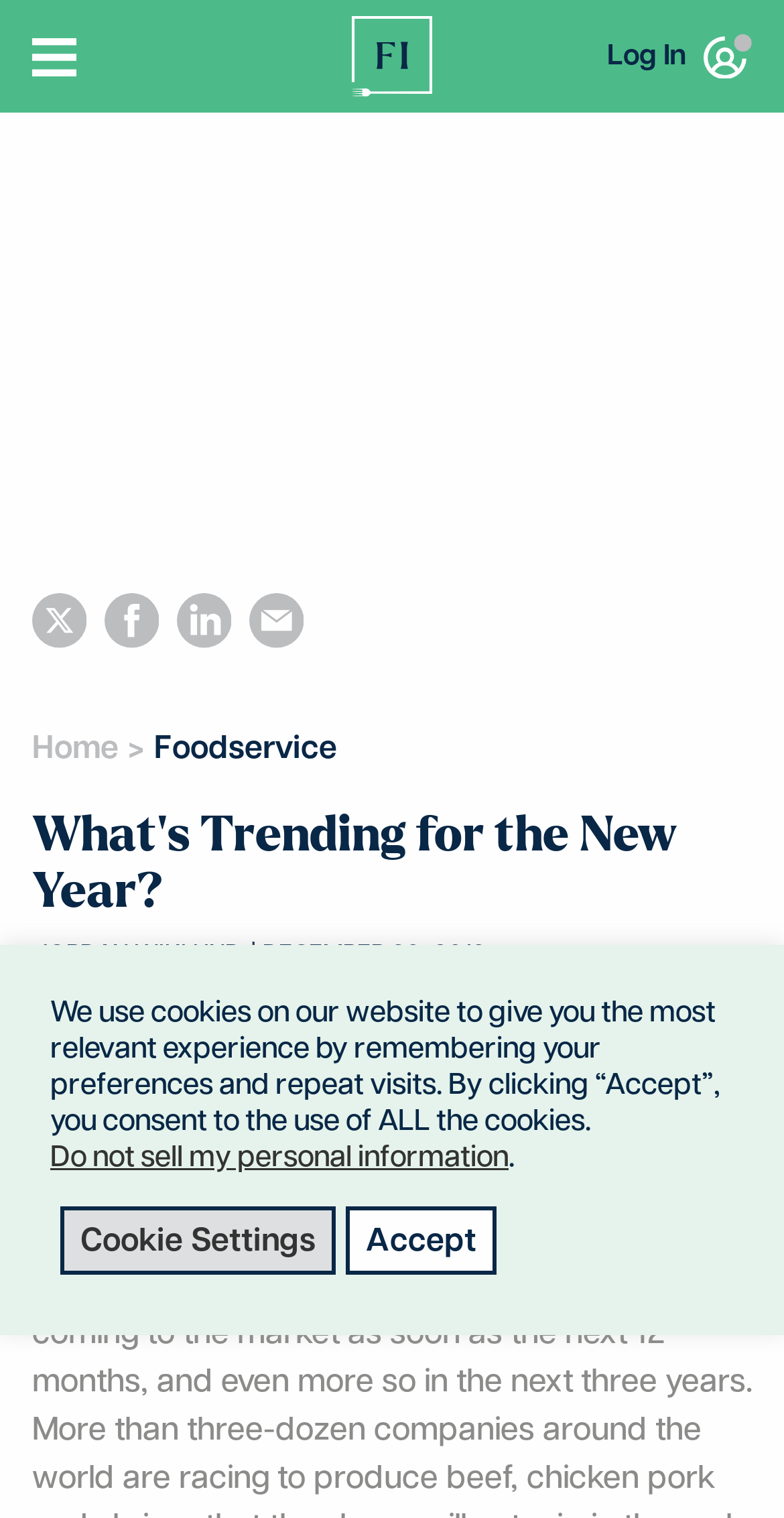Please locate the bounding box coordinates for the element that should be clicked to achieve the following instruction: "Visit The Food Institute homepage". Ensure the coordinates are given as four float numbers between 0 and 1, i.e., [left, top, right, bottom].

[0.449, 0.026, 0.551, 0.046]